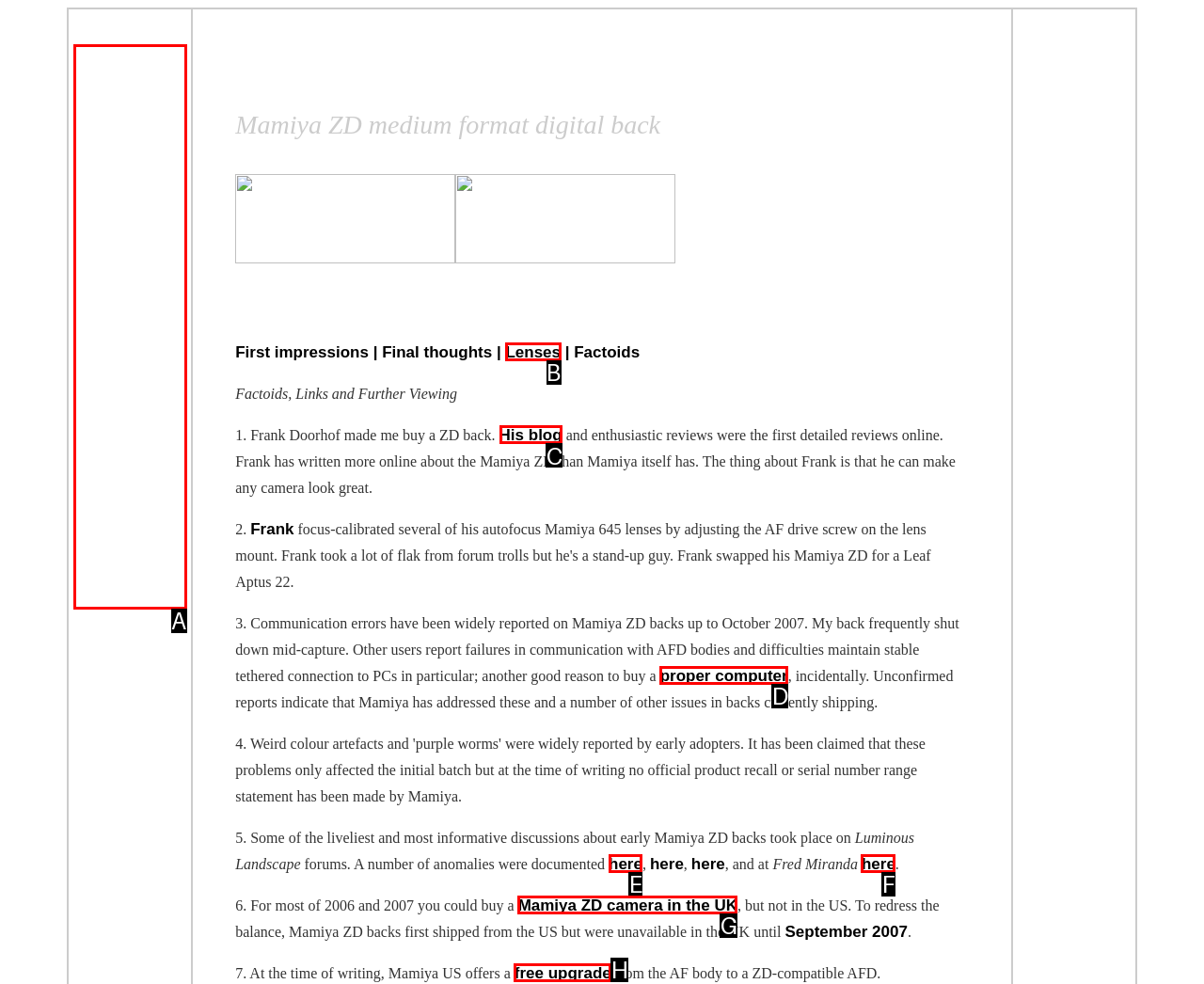Please indicate which HTML element should be clicked to fulfill the following task: Click on 'His blog'. Provide the letter of the selected option.

C